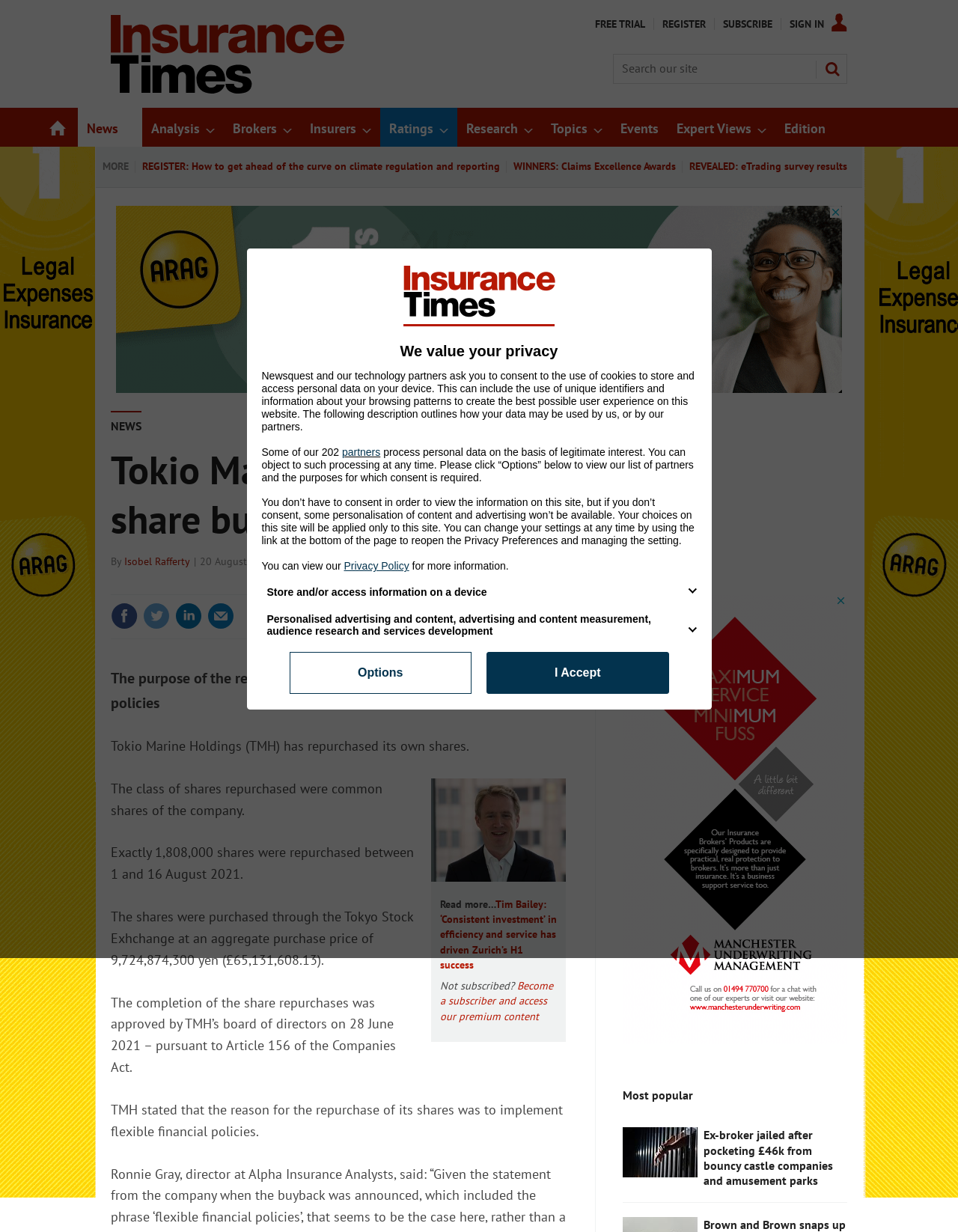Identify the coordinates of the bounding box for the element that must be clicked to accomplish the instruction: "sign in".

[0.824, 0.015, 0.884, 0.024]